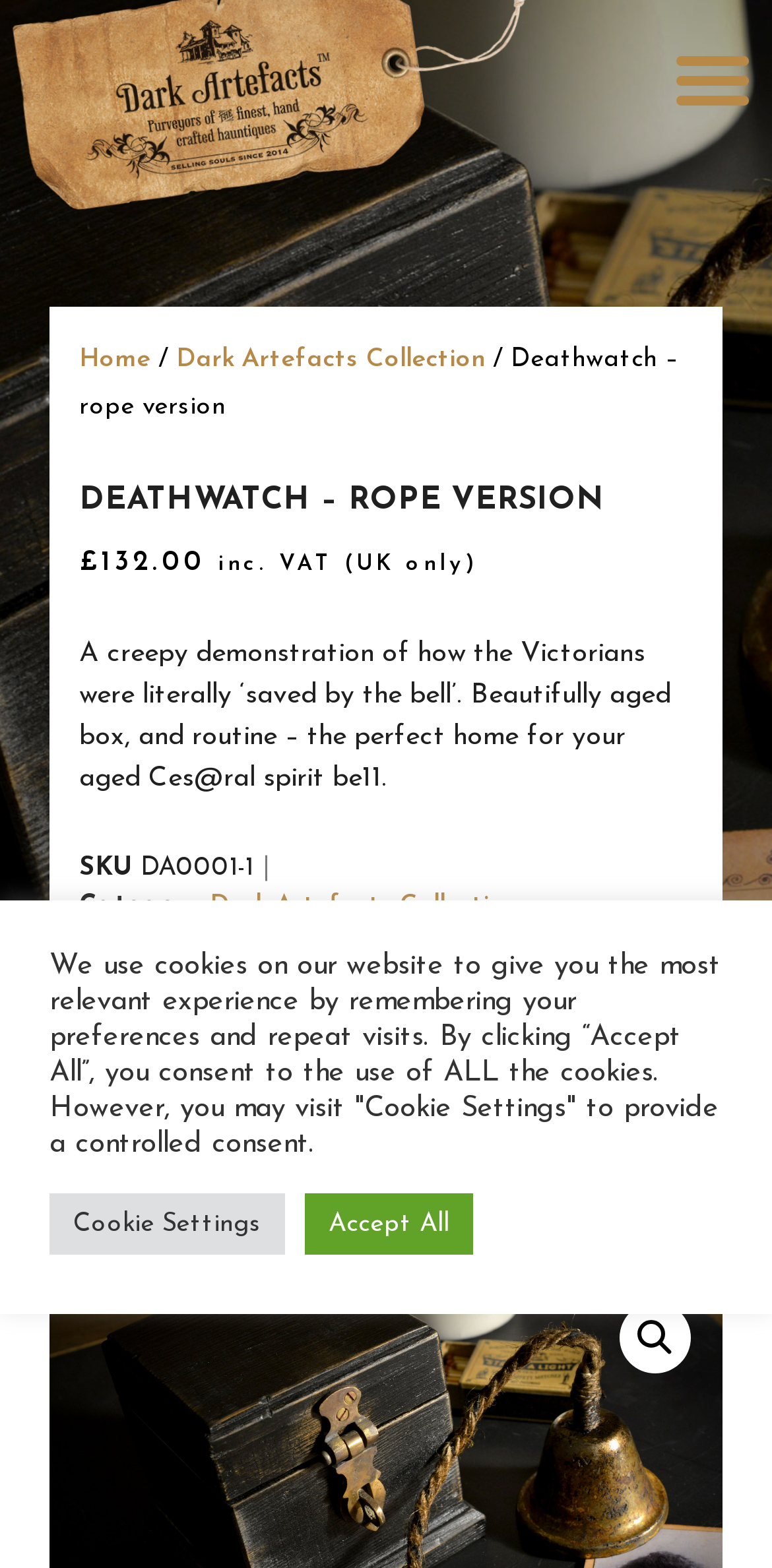Using the elements shown in the image, answer the question comprehensively: Is the product available for immediate delivery?

The product availability can be found in the section where the product details are listed. It is displayed as 'Available on back-order', which indicates that the product is not available for immediate delivery.